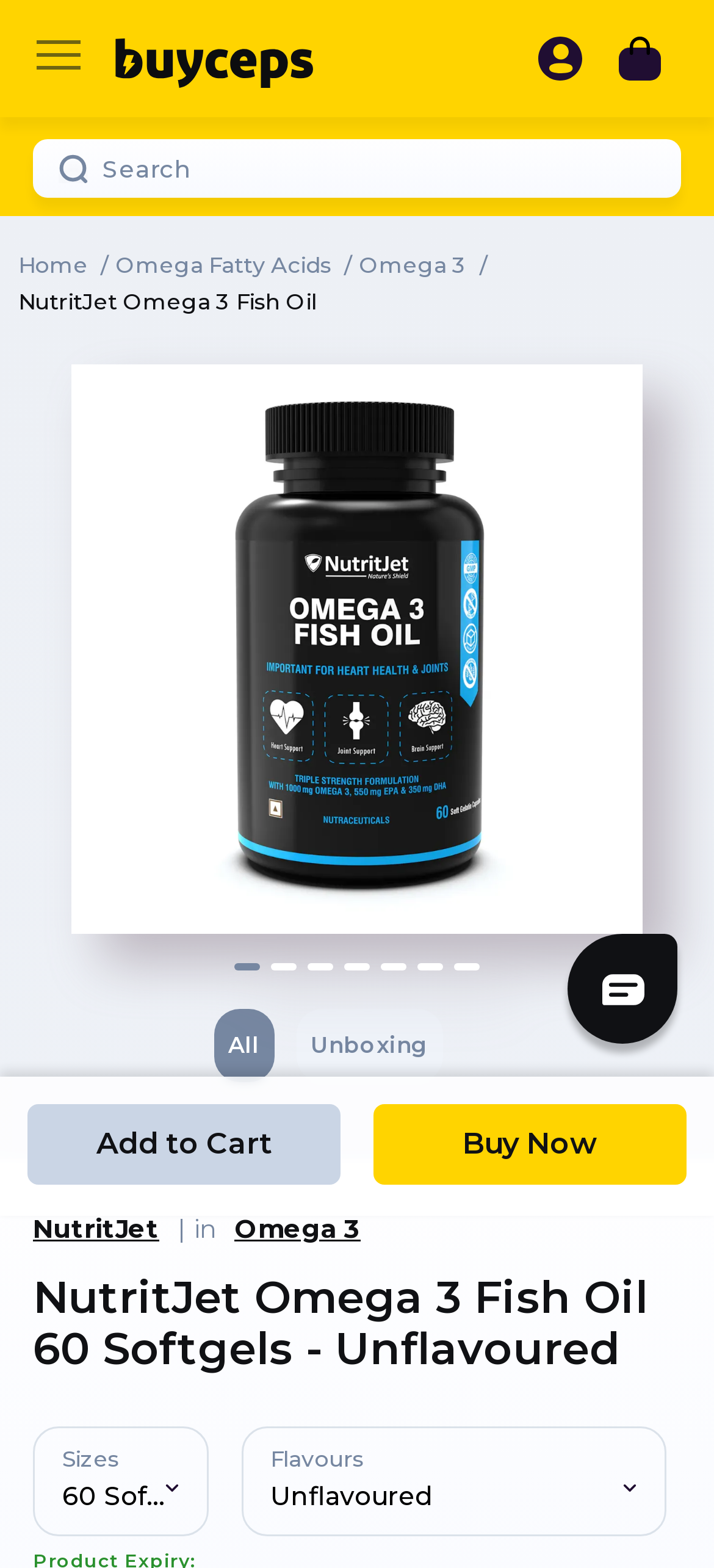What is the product name?
Analyze the screenshot and provide a detailed answer to the question.

The product name can be found in the heading element with the text 'NutritJet Omega 3 Fish Oil 60 Softgels - Unflavoured' which is located at the top of the webpage, indicating that the current page is about this specific product.